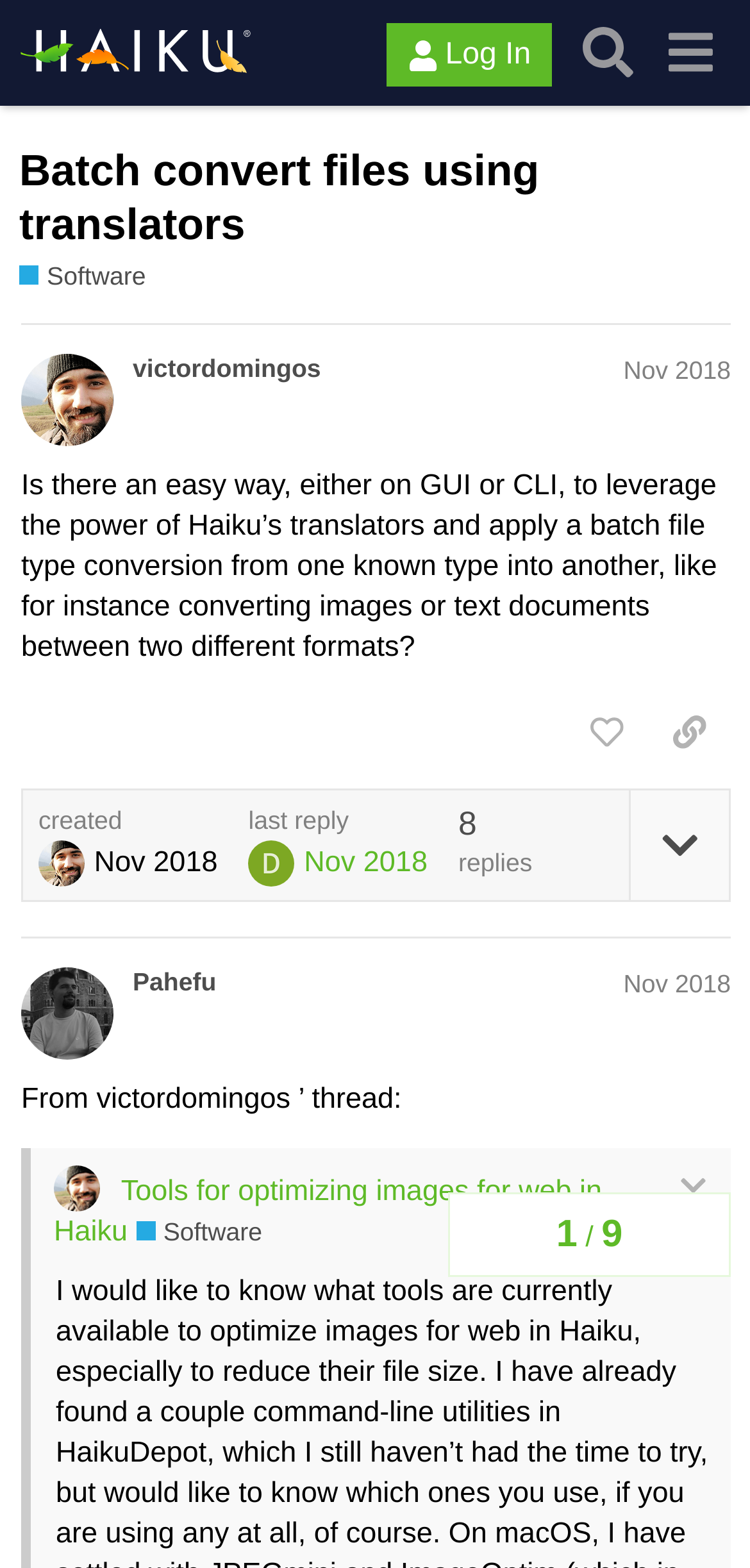Please specify the bounding box coordinates of the element that should be clicked to execute the given instruction: 'Expand a quote'. Ensure the coordinates are four float numbers between 0 and 1, expressed as [left, top, right, bottom].

[0.905, 0.747, 0.944, 0.767]